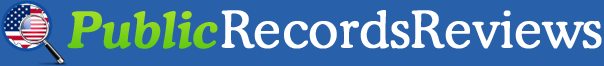Review the image closely and give a comprehensive answer to the question: What is the color of the text 'Public' in the logo?

The text 'Public' in the logo is styled in bold green lettering, which stands out against the vibrant blue background and adds a touch of professionalism to the overall design.